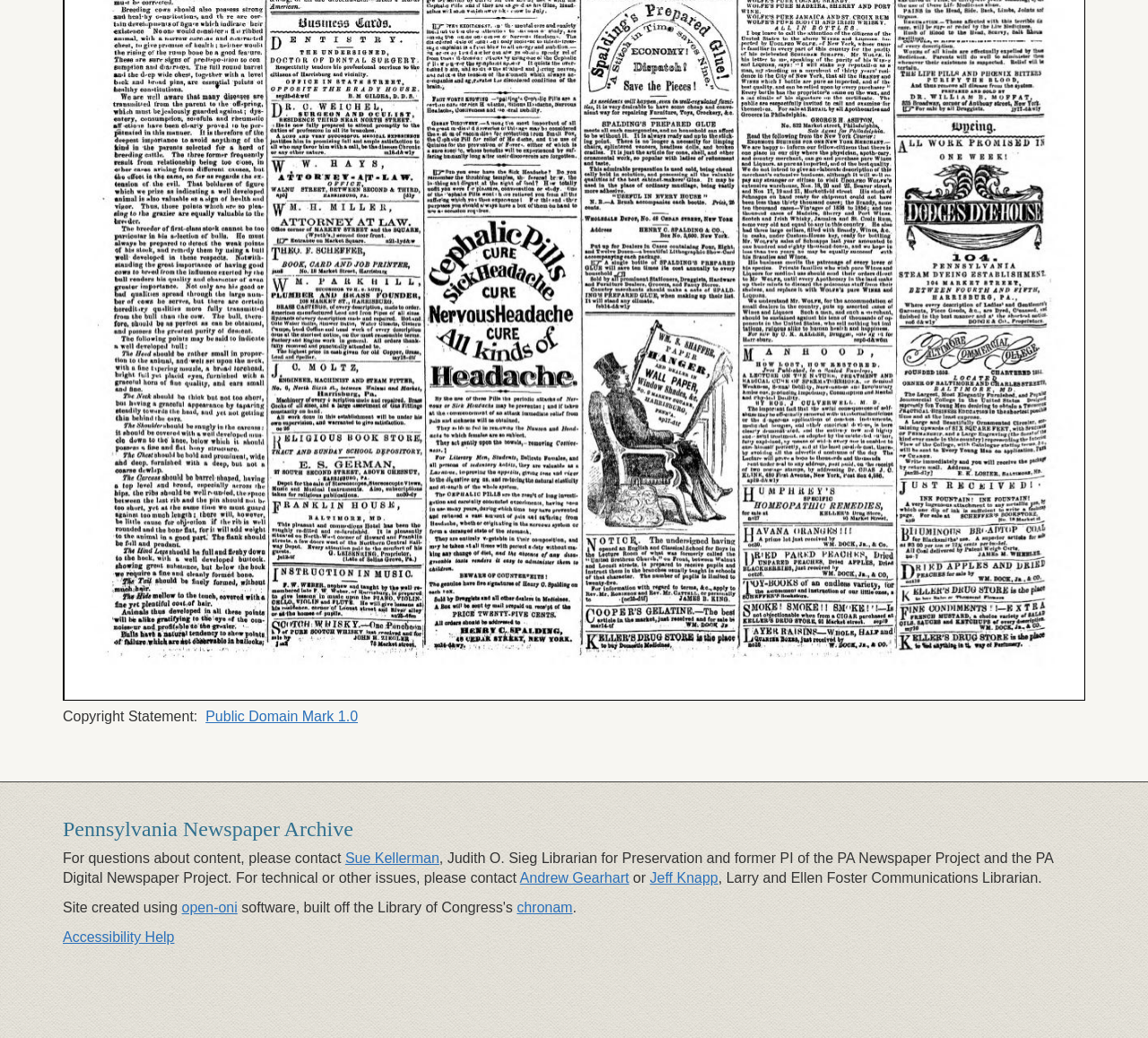Use a single word or phrase to respond to the question:
What is the name of the related project mentioned?

chronam